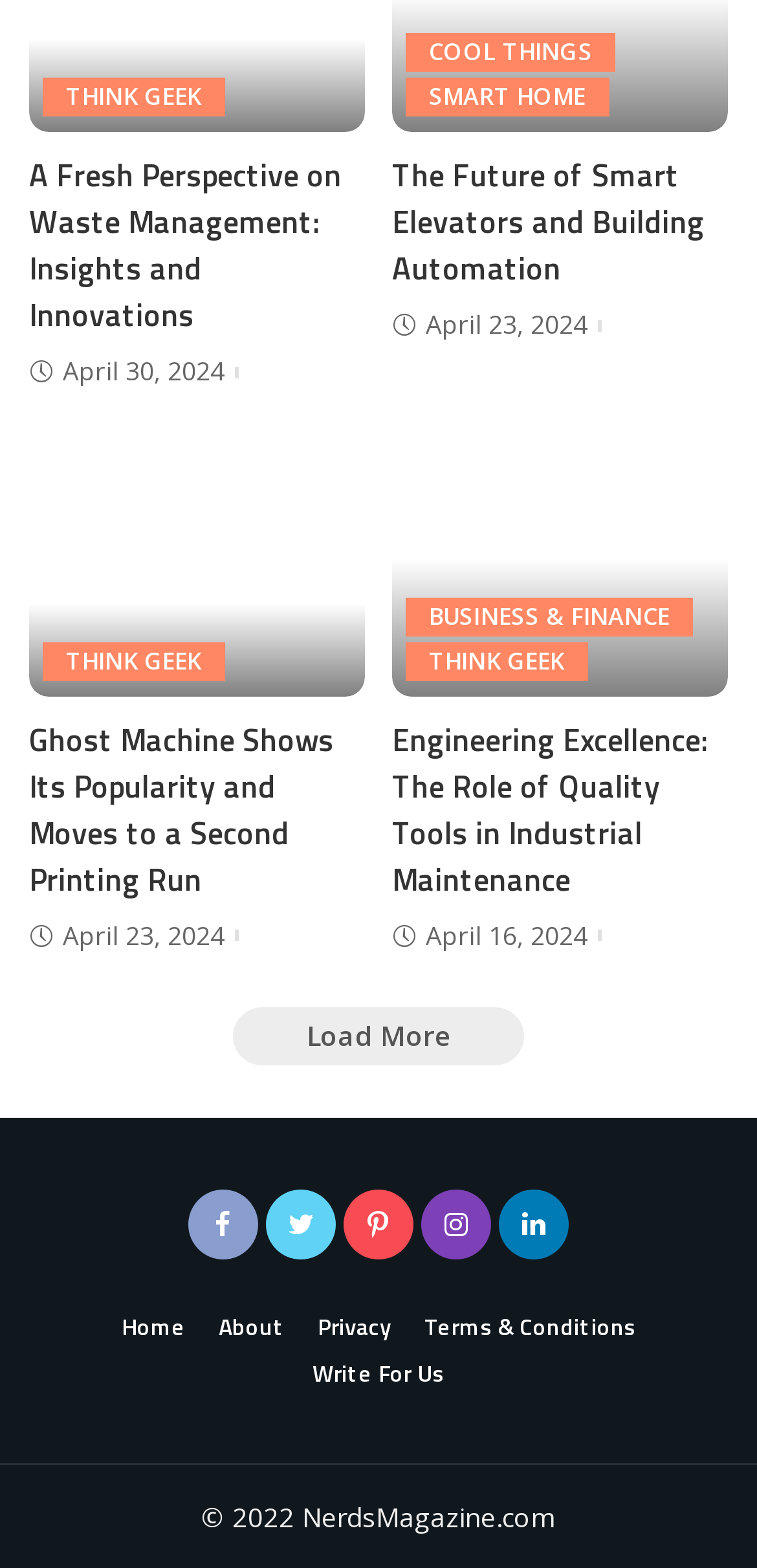Please identify the bounding box coordinates of the region to click in order to complete the task: "Click on the 'THINK GEEK' link". The coordinates must be four float numbers between 0 and 1, specified as [left, top, right, bottom].

[0.056, 0.05, 0.297, 0.075]